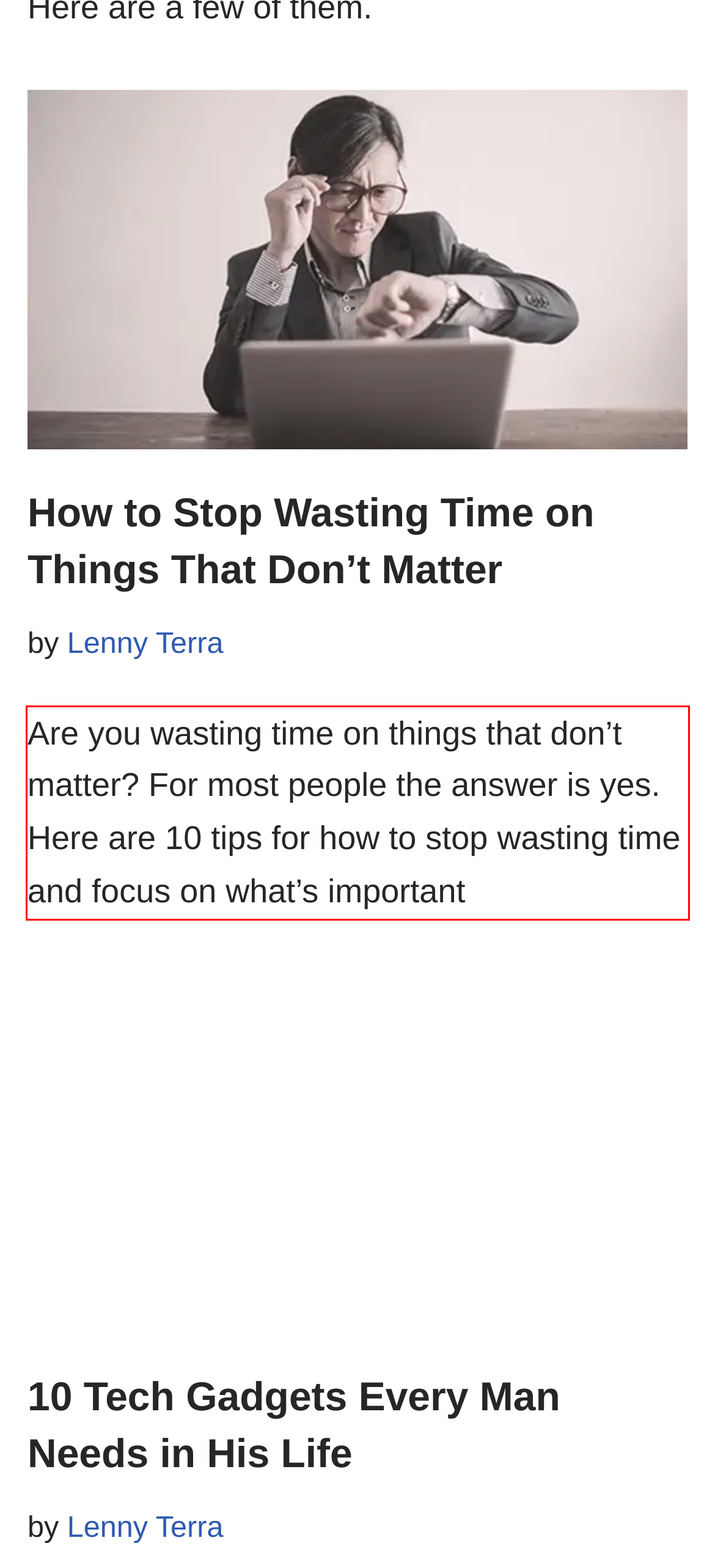From the provided screenshot, extract the text content that is enclosed within the red bounding box.

Are you wasting time on things that don’t matter? For most people the answer is yes. Here are 10 tips for how to stop wasting time and focus on what’s important